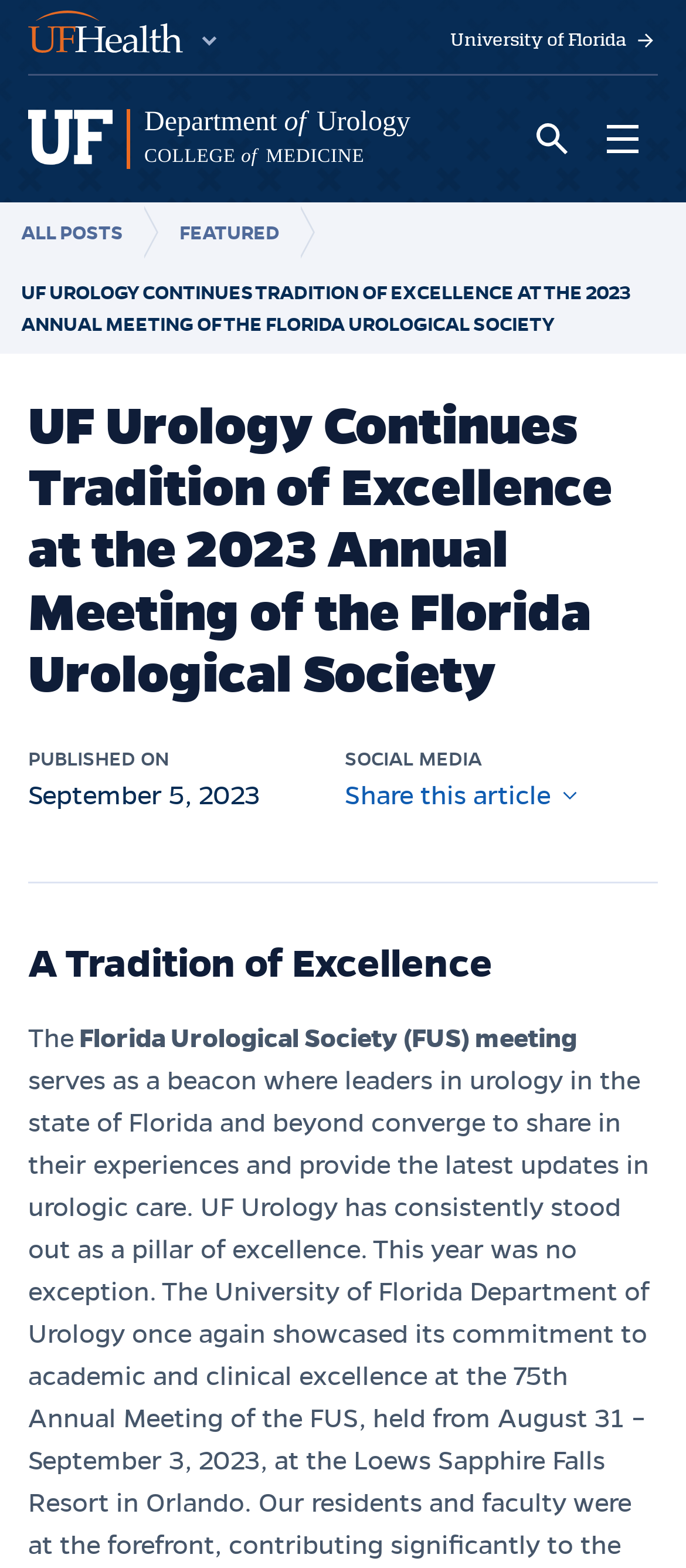Provide a thorough summary of the webpage.

The webpage is about the University of Florida Department of Urology's participation in the 75th Annual Meeting of the Florida Urological Society. At the top left corner, there are two "Skip to" links, followed by three links to "UF Health", "University of Florida", and "Department of Urology COLLEGE of MEDICINE". On the top right corner, there are two buttons, "Open Search" and "Open Main Menu".

Below these elements, there is a navigation menu, also known as a breadcrumb, that contains two links, "ALL POSTS" and "FEATURED". Next to the breadcrumb, there is a large heading that reads "UF UROLOGY CONTINUES TRADITION OF EXCELLENCE AT THE 2023 ANNUAL MEETING OF THE FLORIDA UROLOGICAL SOCIETY".

Under the heading, there is a section with a subheading "UF Urology Continues Tradition of Excellence at the 2023 Annual Meeting of the Florida Urological Society". This section contains a published date, "September 5, 2023", and a "SOCIAL MEDIA" button with a share icon. 

Further down, there is a horizontal separator, followed by a heading "A Tradition of Excellence". The main content of the webpage starts below this heading, with a paragraph of text that begins with "The Florida Urological Society (FUS) meeting".